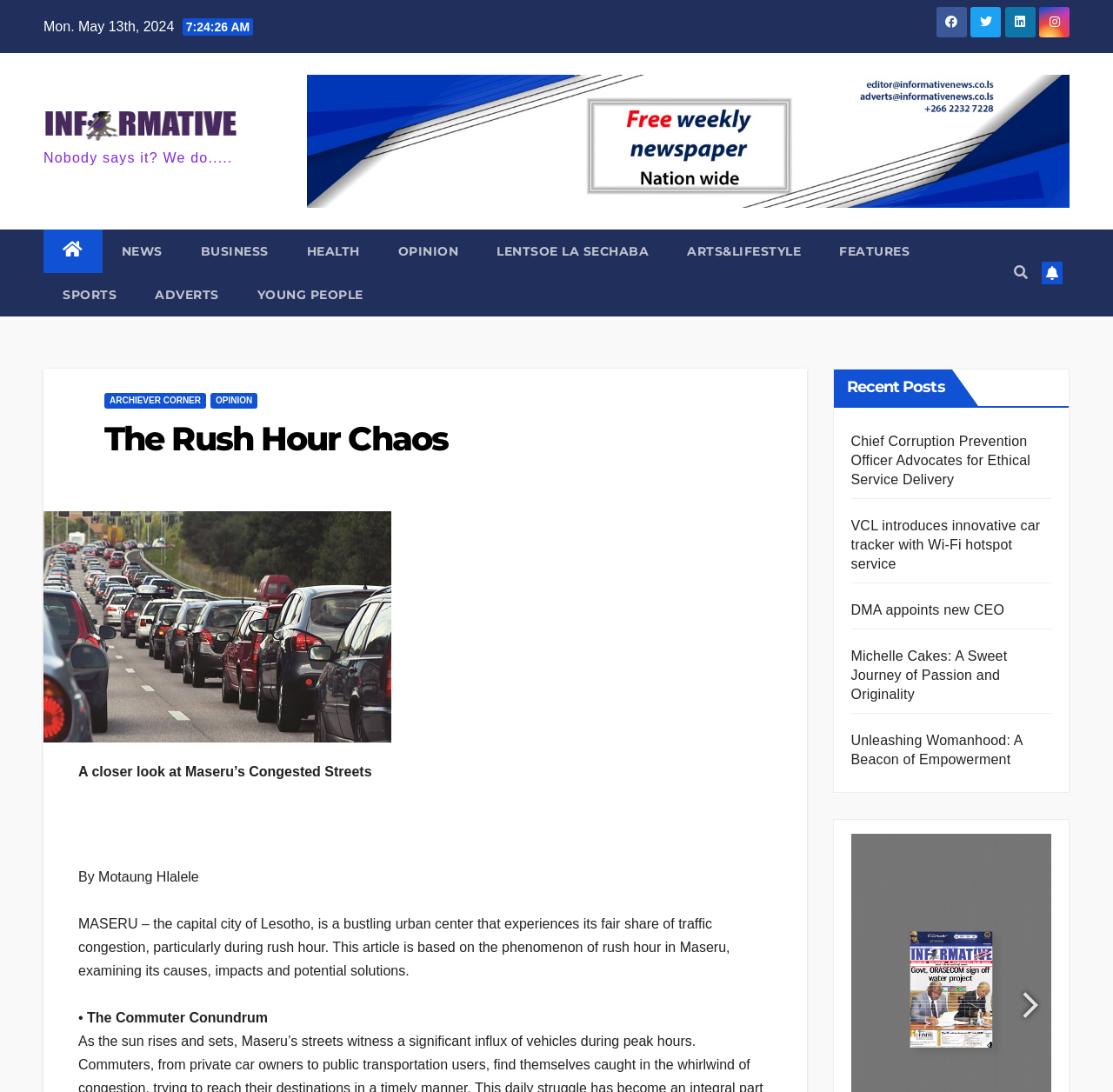Please locate the bounding box coordinates of the element that needs to be clicked to achieve the following instruction: "Click on NEWS". The coordinates should be four float numbers between 0 and 1, i.e., [left, top, right, bottom].

[0.092, 0.21, 0.163, 0.25]